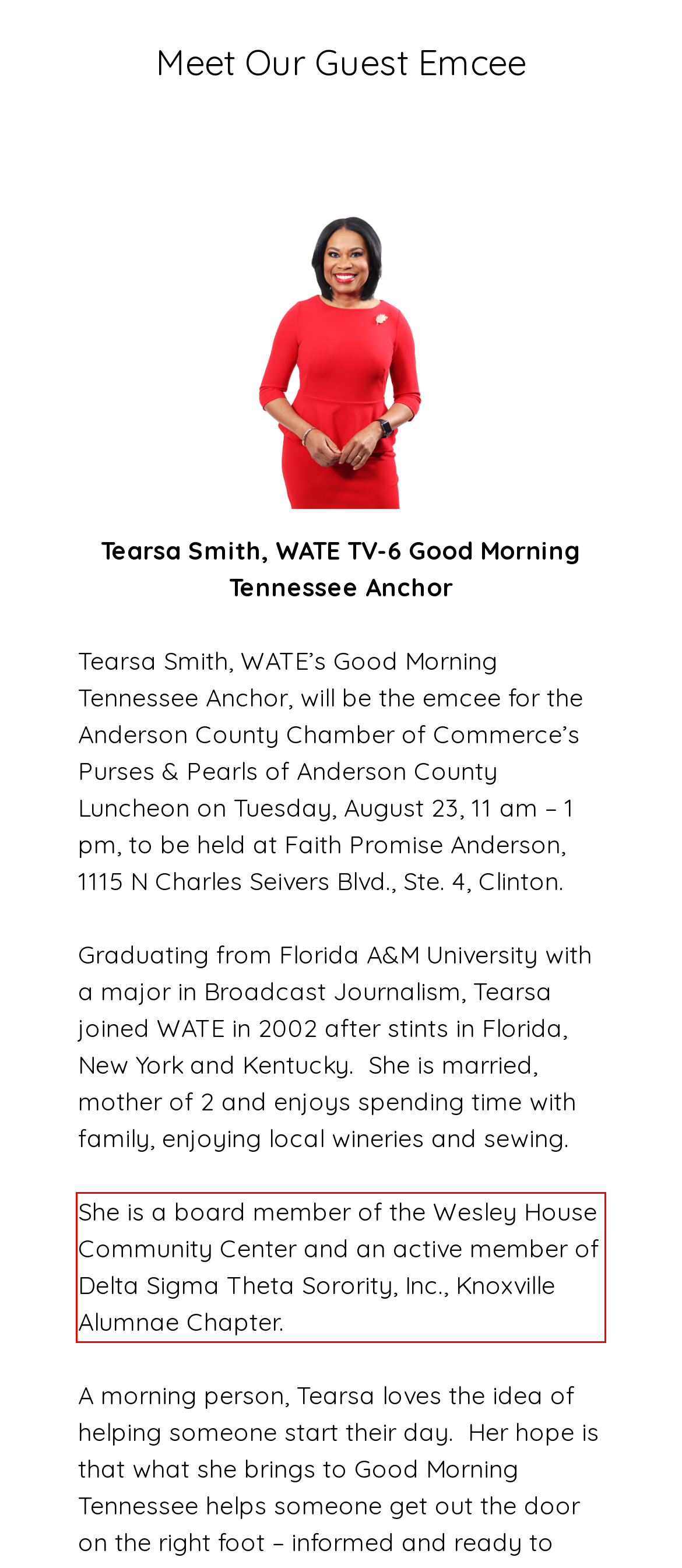Given a screenshot of a webpage containing a red rectangle bounding box, extract and provide the text content found within the red bounding box.

She is a board member of the Wesley House Community Center and an active member of Delta Sigma Theta Sorority, Inc., Knoxville Alumnae Chapter.